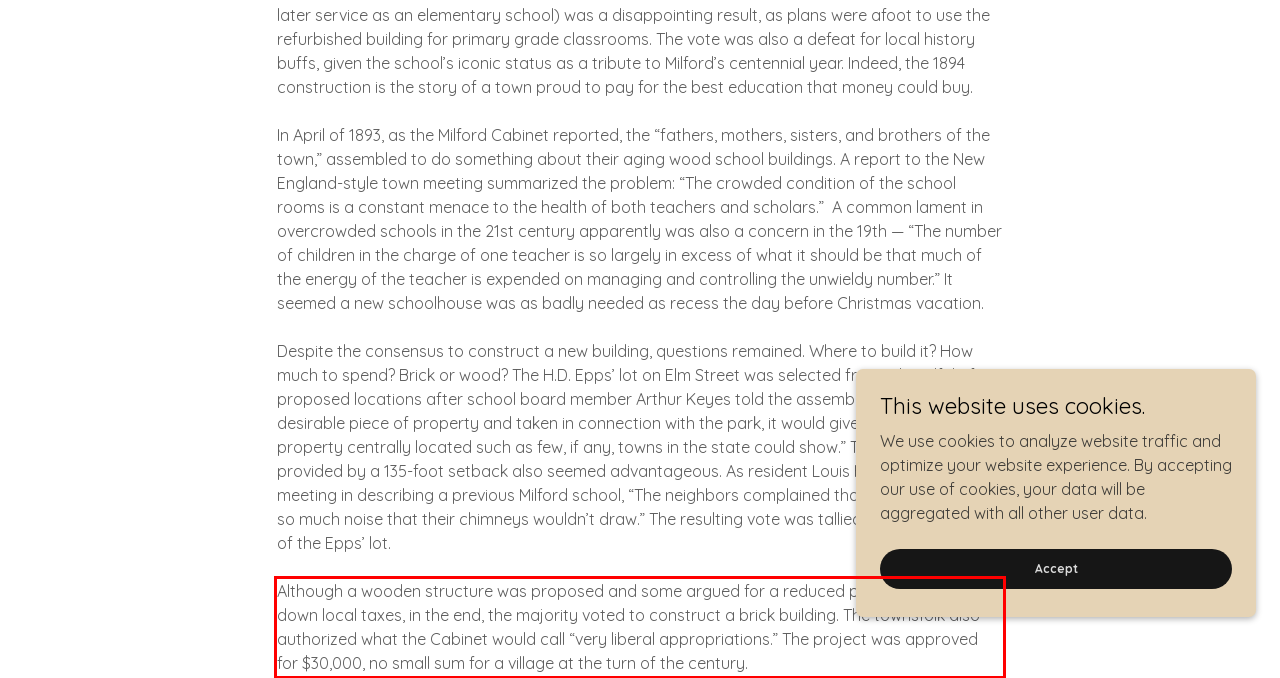By examining the provided screenshot of a webpage, recognize the text within the red bounding box and generate its text content.

Although a wooden structure was proposed and some argued for a reduced price tag to keep down local taxes, in the end, the majority voted to construct a brick building. The townsfolk also authorized what the Cabinet would call “very liberal appropriations.” The project was approved for $30,000, no small sum for a village at the turn of the century.